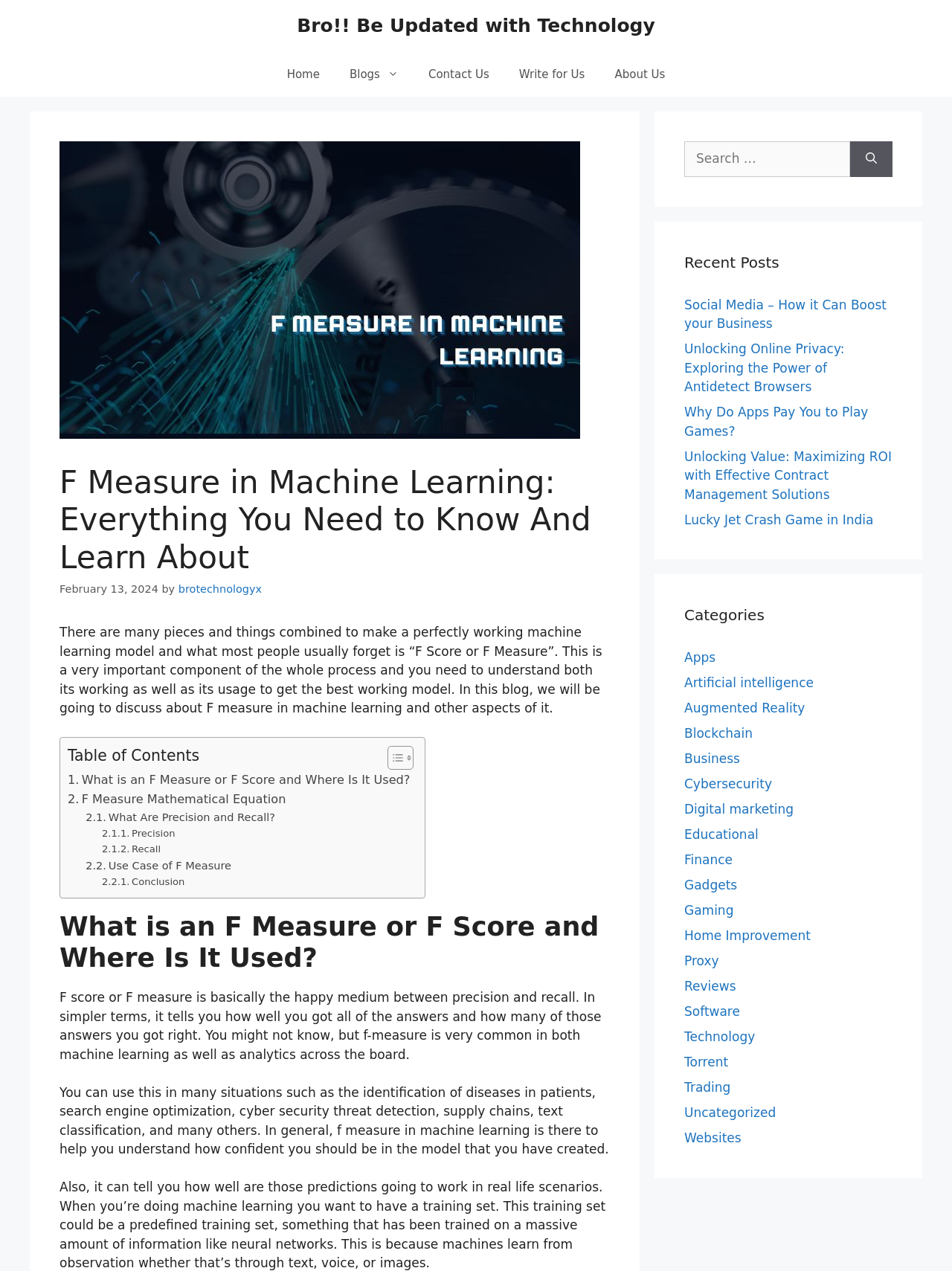Write an exhaustive caption that covers the webpage's main aspects.

This webpage is about understanding F measure in machine learning. At the top, there is a banner with a link to "Bro!! Be Updated with Technology". Below the banner, there is a navigation menu with links to "Home", "Blogs", "Contact Us", "Write for Us", and "About Us". 

To the right of the navigation menu, there is an image related to F measure in machine learning. Below the image, there is a heading that reads "F Measure in Machine Learning: Everything You Need to Know And Learn About". The heading is followed by a paragraph of text that introduces the concept of F score or F measure and its importance in machine learning.

Below the introductory paragraph, there is a table of contents with links to different sections of the article, including "What is an F Measure or F Score and Where Is It Used?", "F Measure Mathematical Equation", "What Are Precision and Recall?", and "Use Case of F Measure". 

The main content of the article is divided into sections, each with a heading and a block of text. The sections explain the concept of F measure, its mathematical equation, and its use cases. There are also links to other related articles at the bottom of the page.

On the right side of the page, there are three complementary sections. The first section has a search box and a search button. The second section displays recent posts with links to articles such as "Social Media – How it Can Boost your Business" and "Unlocking Online Privacy: Exploring the Power of Antidetect Browsers". The third section displays categories with links to topics such as "Apps", "Artificial intelligence", "Augmented Reality", and "Blockchain".